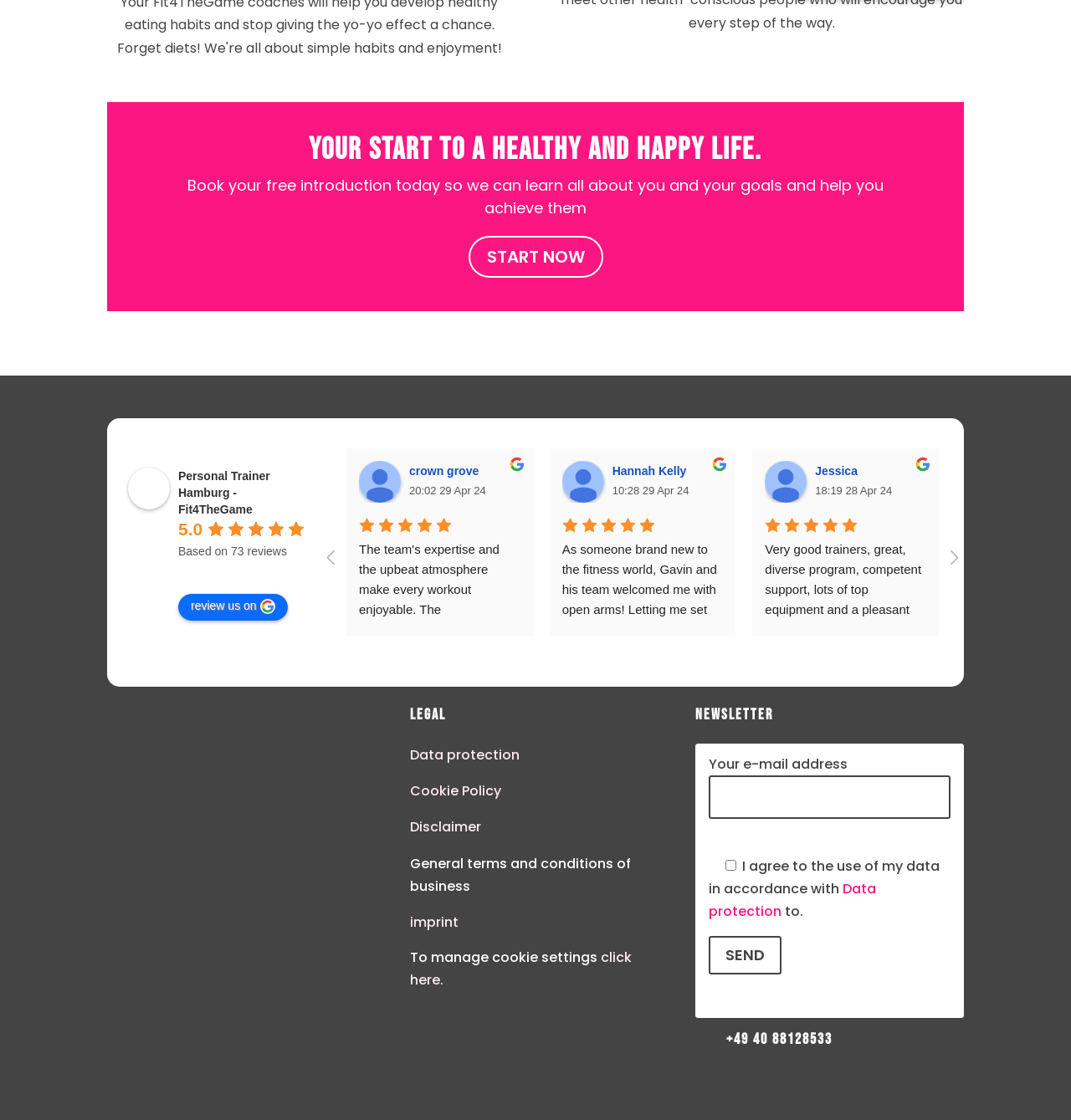Refer to the image and offer a detailed explanation in response to the question: What is the main goal of this webpage?

Based on the heading 'Your start to a healthy and happy life' and the presence of a 'START NOW' button, it appears that the main goal of this webpage is to encourage users to start their fitness journey or training program.